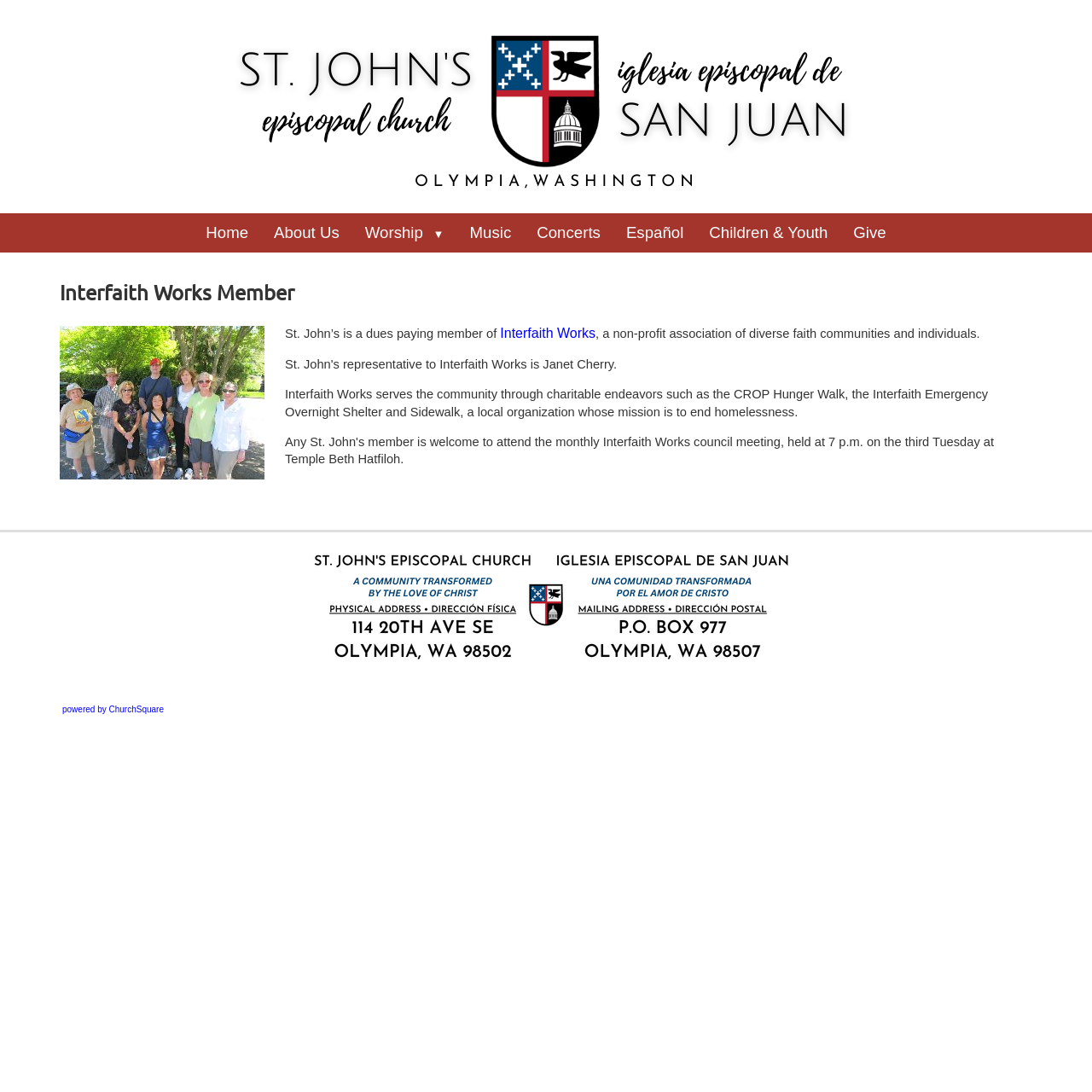What is the name of the event mentioned in the webpage?
Use the screenshot to answer the question with a single word or phrase.

CROP Hunger Walk